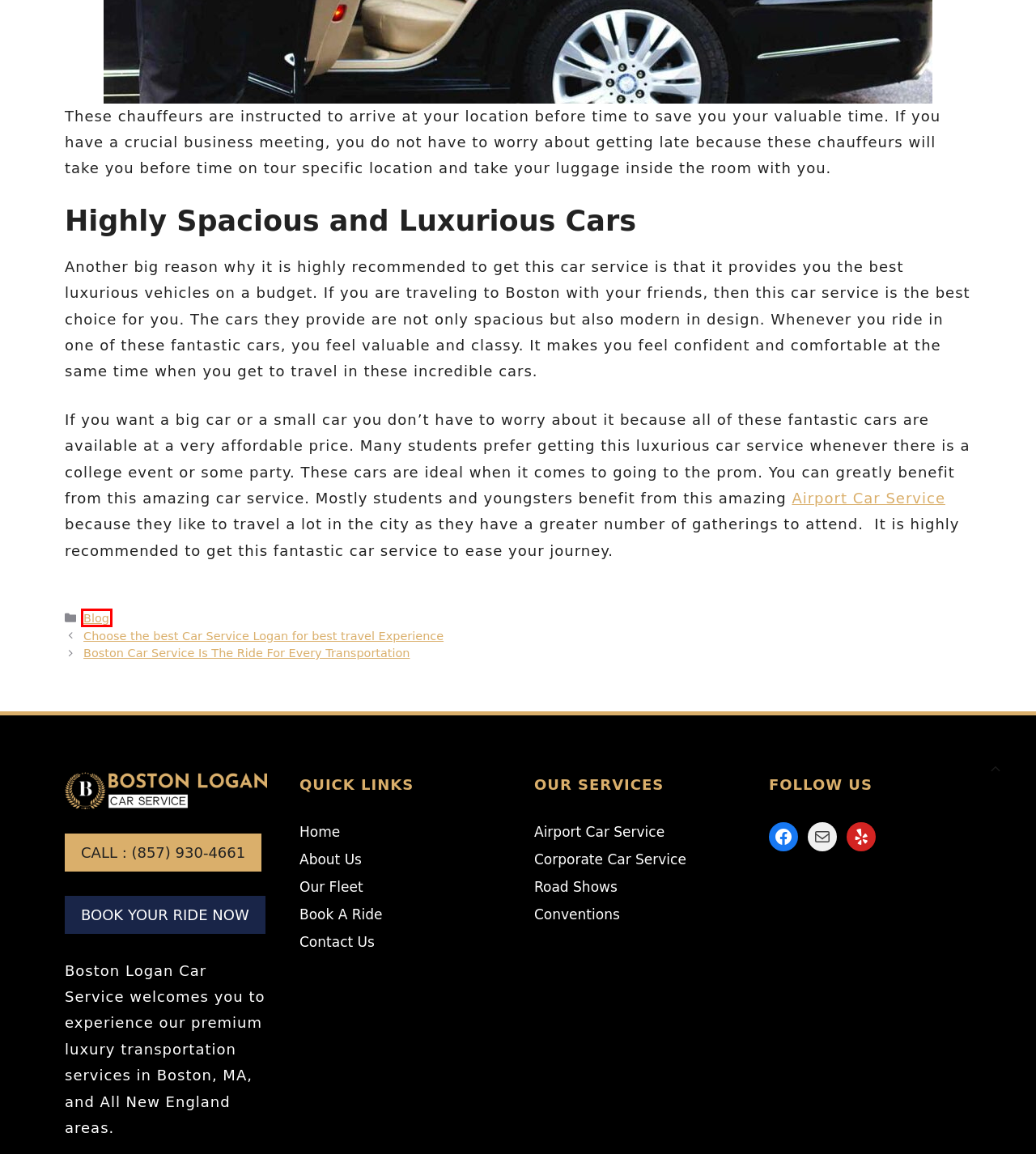Given a screenshot of a webpage with a red rectangle bounding box around a UI element, select the best matching webpage description for the new webpage that appears after clicking the highlighted element. The candidate descriptions are:
A. Our Fleet - Boston Logan Car Service
B. Conventions - Boston Logan Car Service
C. Airport Car Service - Boston Logan Car Service
D. Choose the best Car Service Logan for best travel Experience
E. About Us - Boston Logan Car Service
F. Blog Archives - Boston Logan Car Service
G. Boston Corporate Car Service | Corporate Limo Service Boston to Logan
H. Boston Car Service Is The Ride For Every Transportation

F